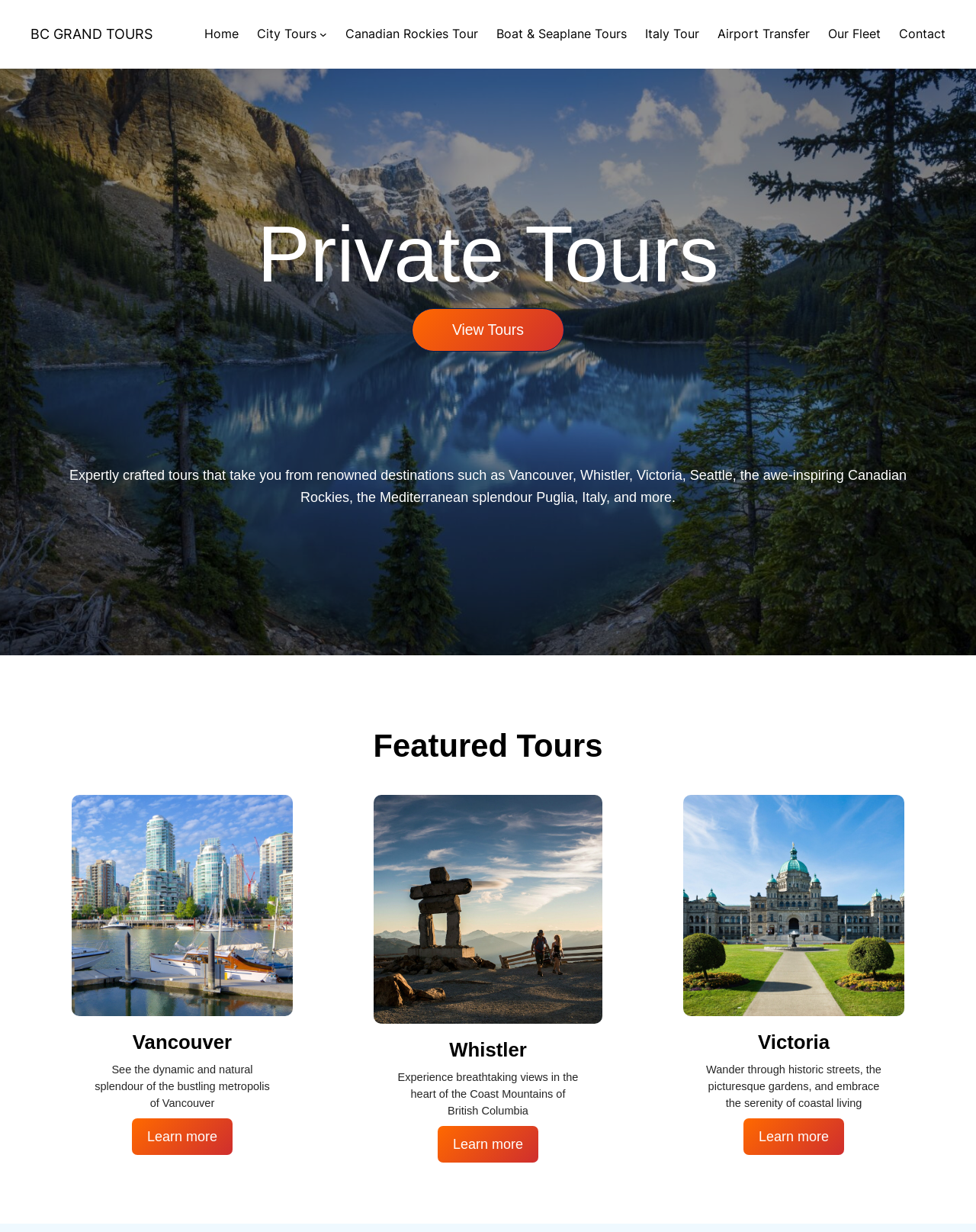Can you specify the bounding box coordinates of the area that needs to be clicked to fulfill the following instruction: "Learn more about Vancouver"?

[0.135, 0.907, 0.238, 0.938]